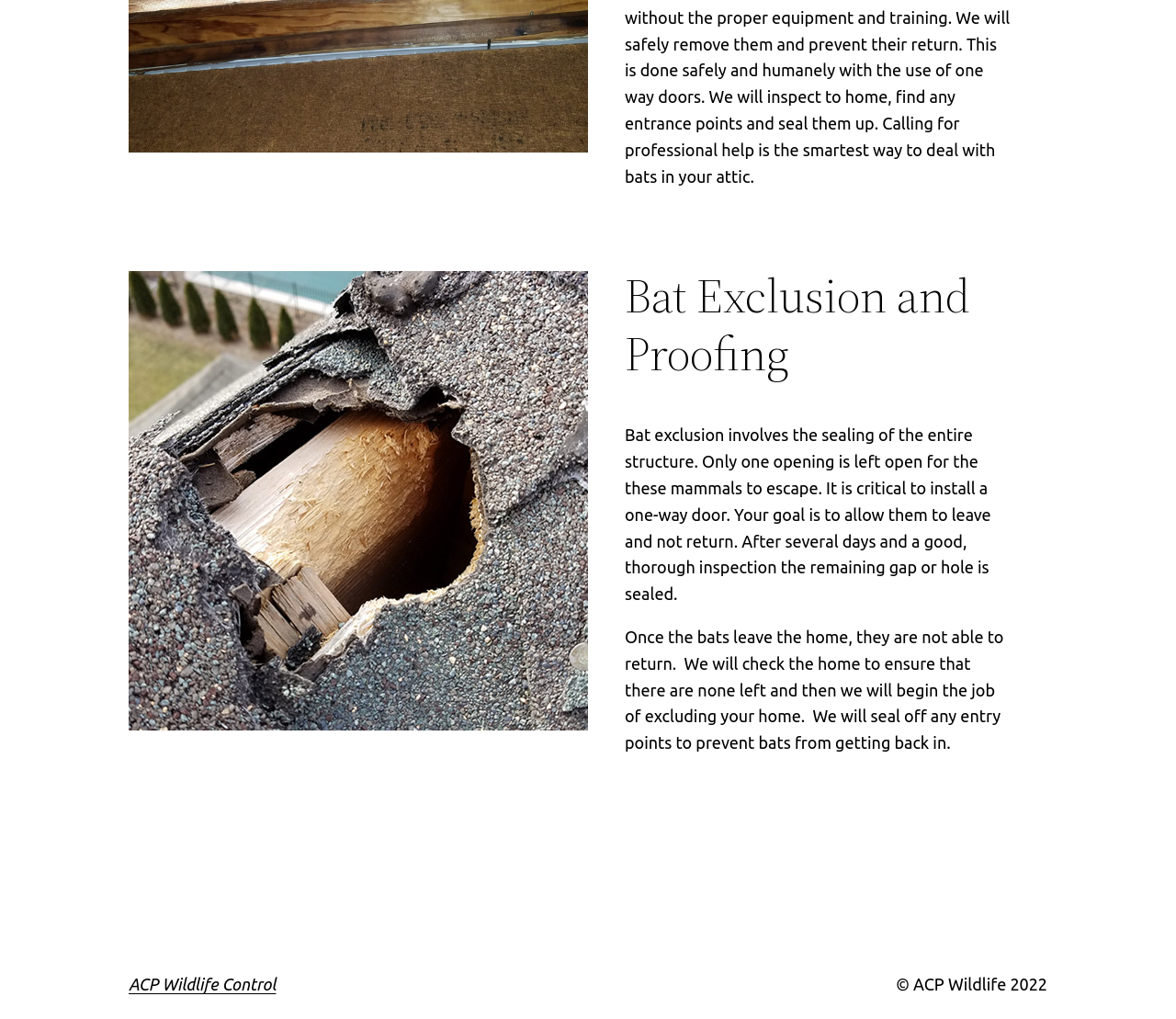What is the current year of the webpage's copyright? Based on the image, give a response in one word or a short phrase.

2022